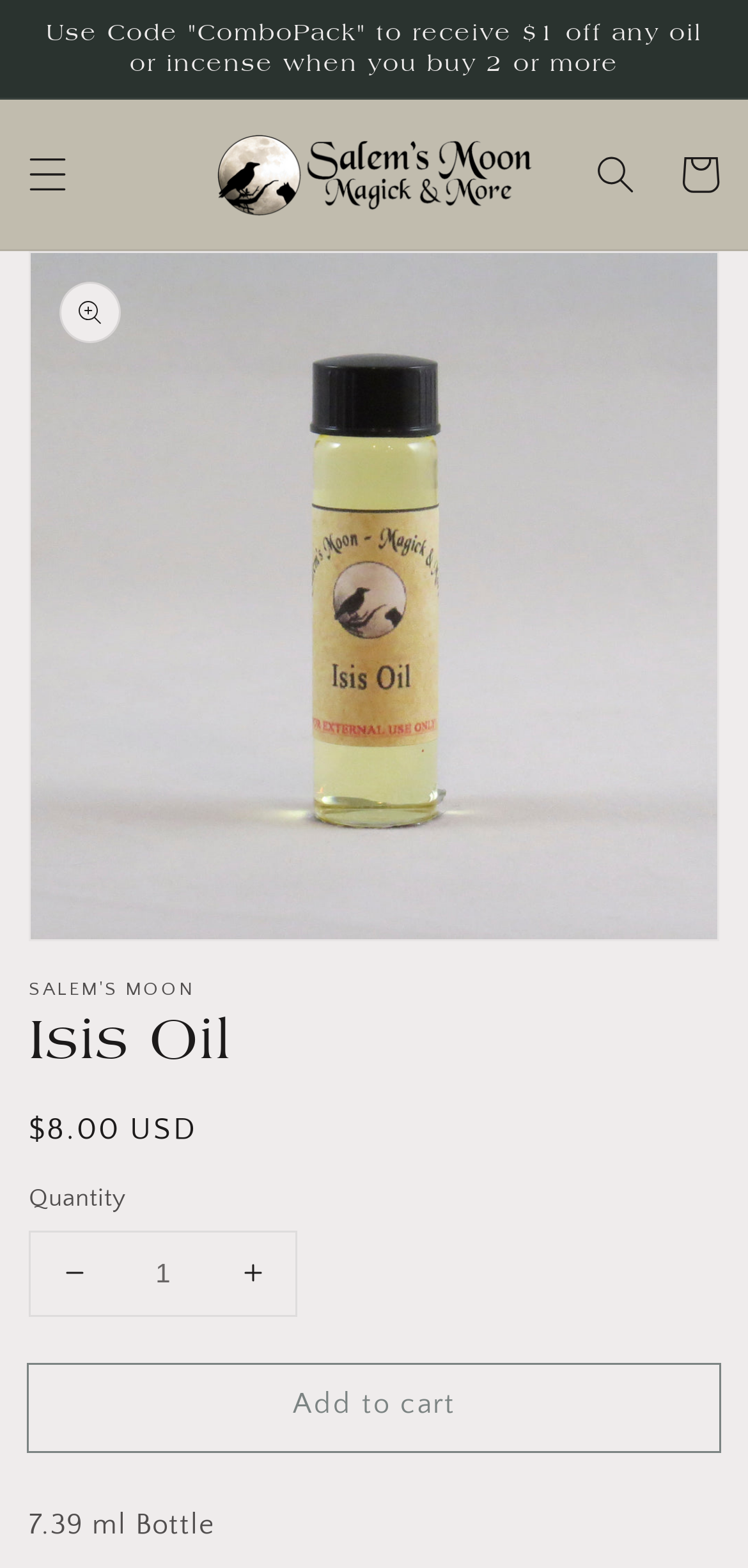What is the purpose of the button at coordinates [0.038, 0.87, 0.962, 0.925]?
Using the screenshot, give a one-word or short phrase answer.

Add to cart